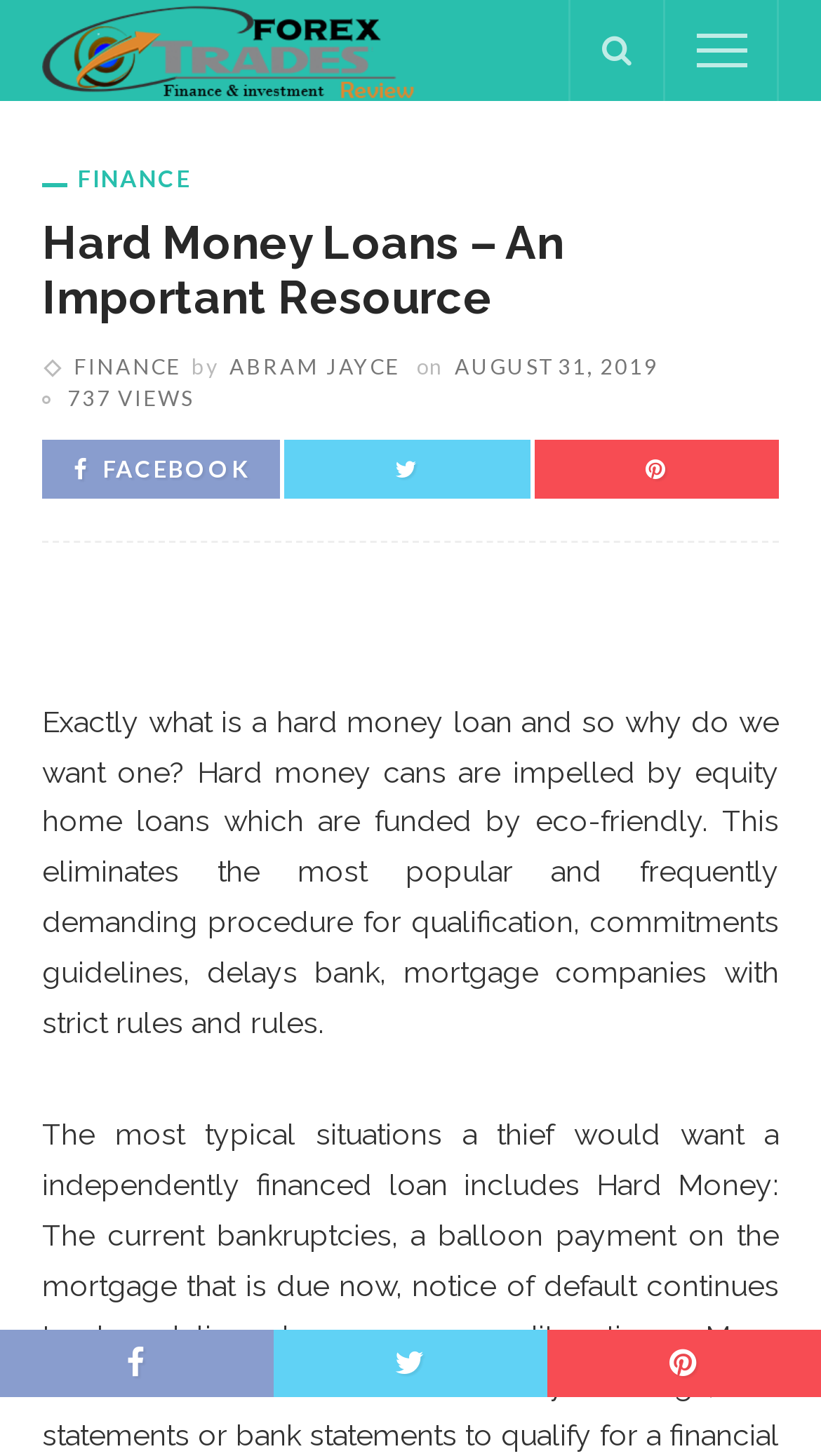Identify the webpage's primary heading and generate its text.

Hard Money Loans – An Important Resource